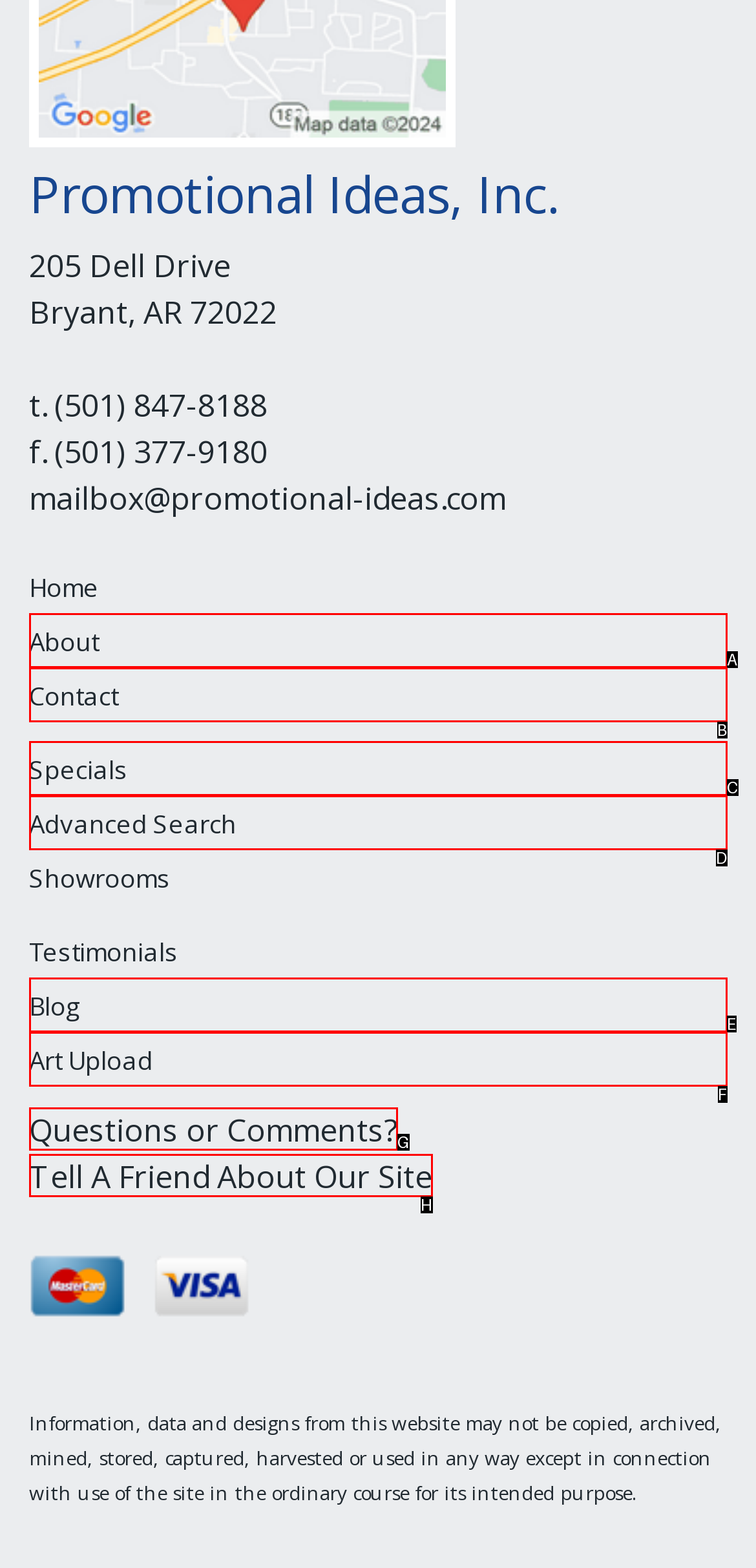Identify the HTML element that corresponds to the description: Art Upload Provide the letter of the correct option directly.

F